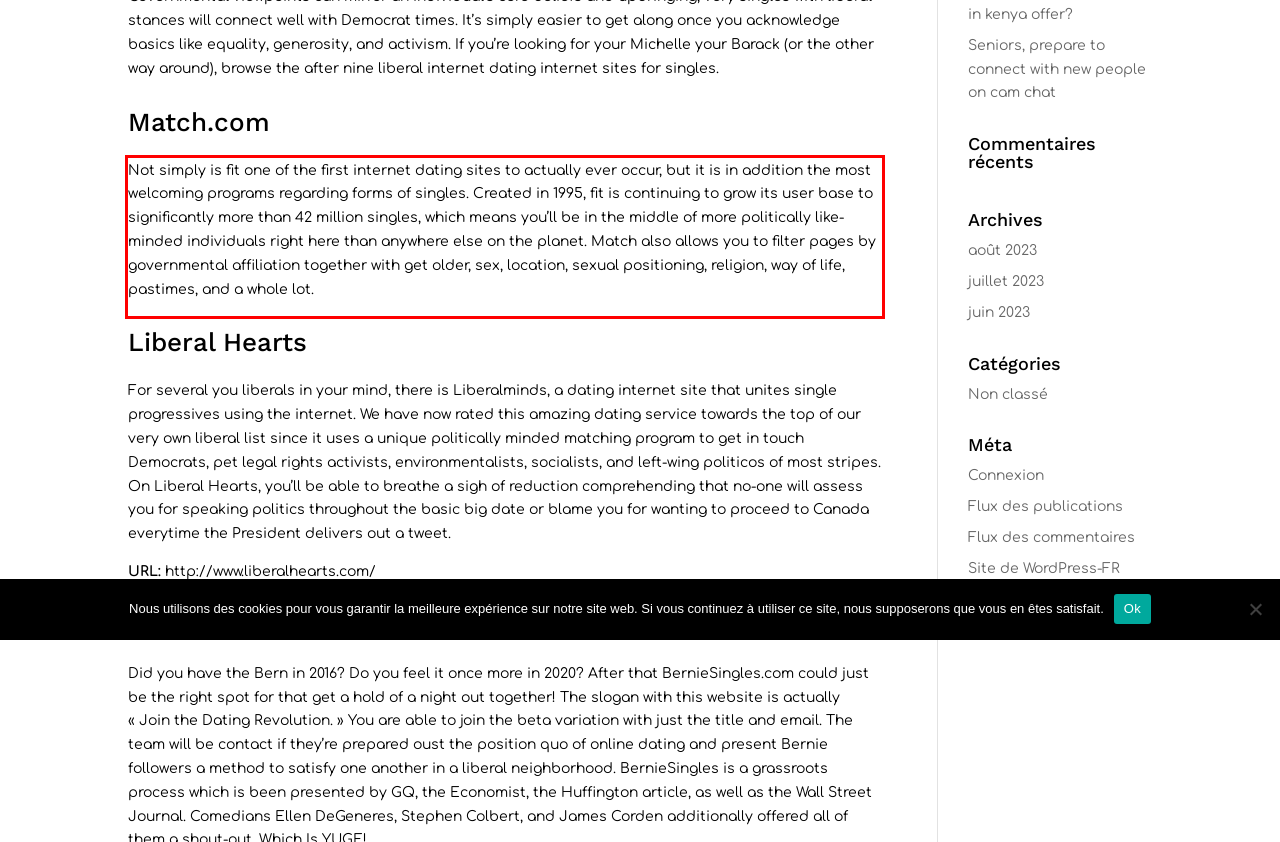Perform OCR on the text inside the red-bordered box in the provided screenshot and output the content.

Not simply is fit one of the first internet dating sites to actually ever occur, but it is in addition the most welcoming programs regarding forms of singles. Created in 1995, fit is continuing to grow its user base to significantly more than 42 million singles, which means you’ll be in the middle of more politically like-minded individuals right here than anywhere else on the planet. Match also allows you to filter pages by governmental affiliation together with get older, sex, location, sexual positioning, religion, way of life, pastimes, and a whole lot.